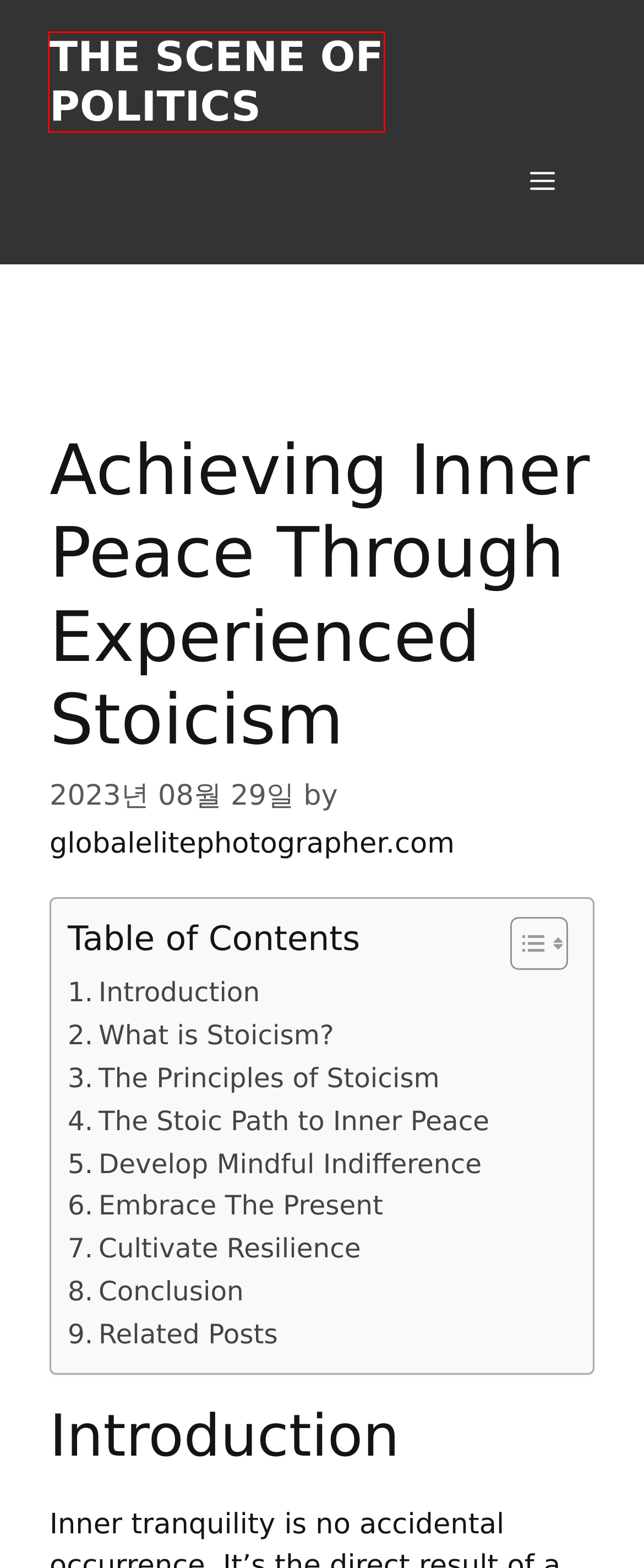Review the webpage screenshot provided, noting the red bounding box around a UI element. Choose the description that best matches the new webpage after clicking the element within the bounding box. The following are the options:
A. political leader - The scene of politics
B. The scene of politics - Welcome to The scene of politics
C. Candidate - The scene of politics
D. The Prince - The scene of politics
E. Top 10 Insights Into Implementing Effective Teaching Philosophies
F. social contract theory - The scene of politics
G. Lincoln - The scene of politics
H. globalelitephotographer.com - The scene of politics

B